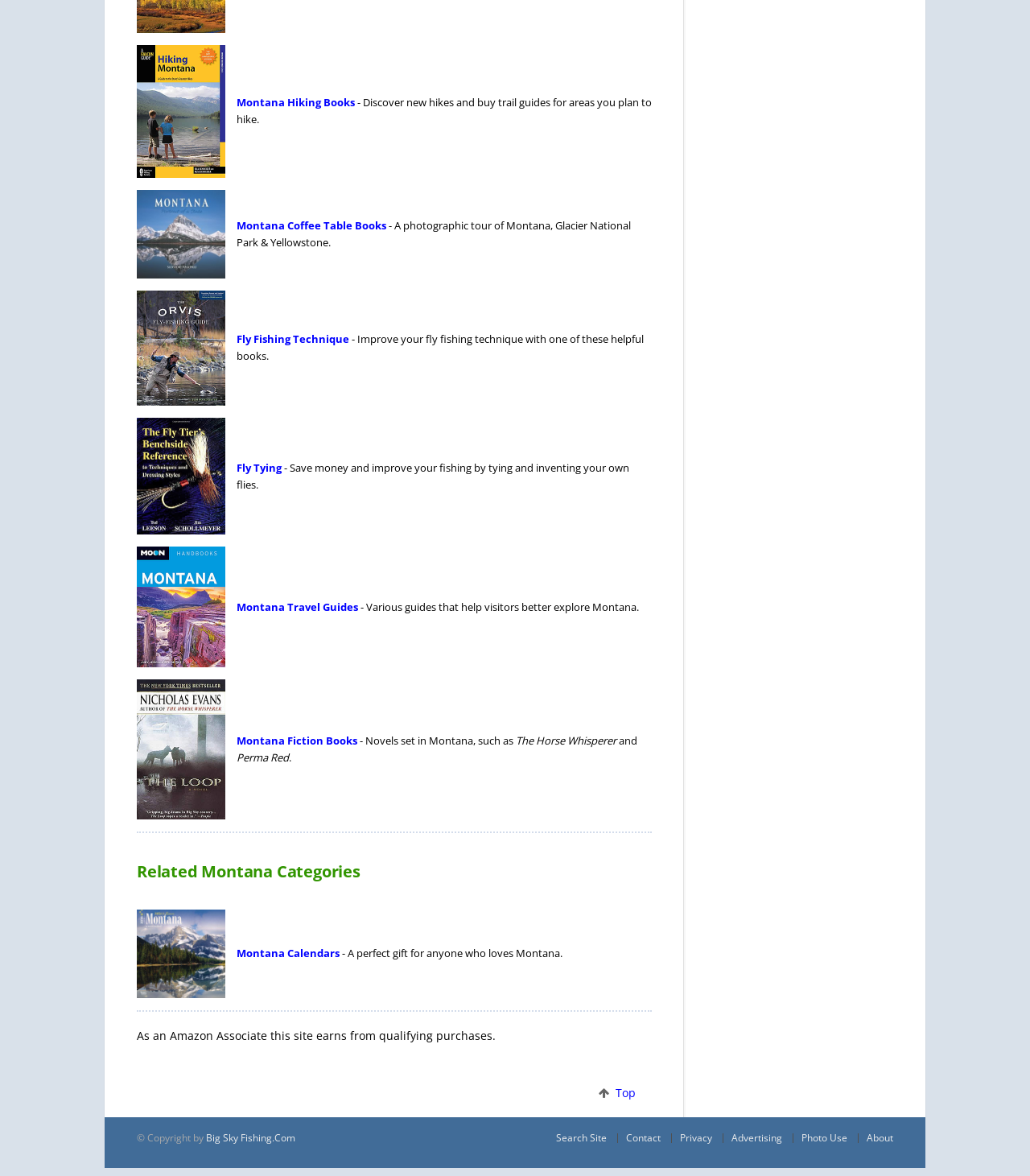Find the bounding box coordinates corresponding to the UI element with the description: "alt="Fly Fishing Technique Guide Books"". The coordinates should be formatted as [left, top, right, bottom], with values as floats between 0 and 1.

[0.133, 0.247, 0.23, 0.345]